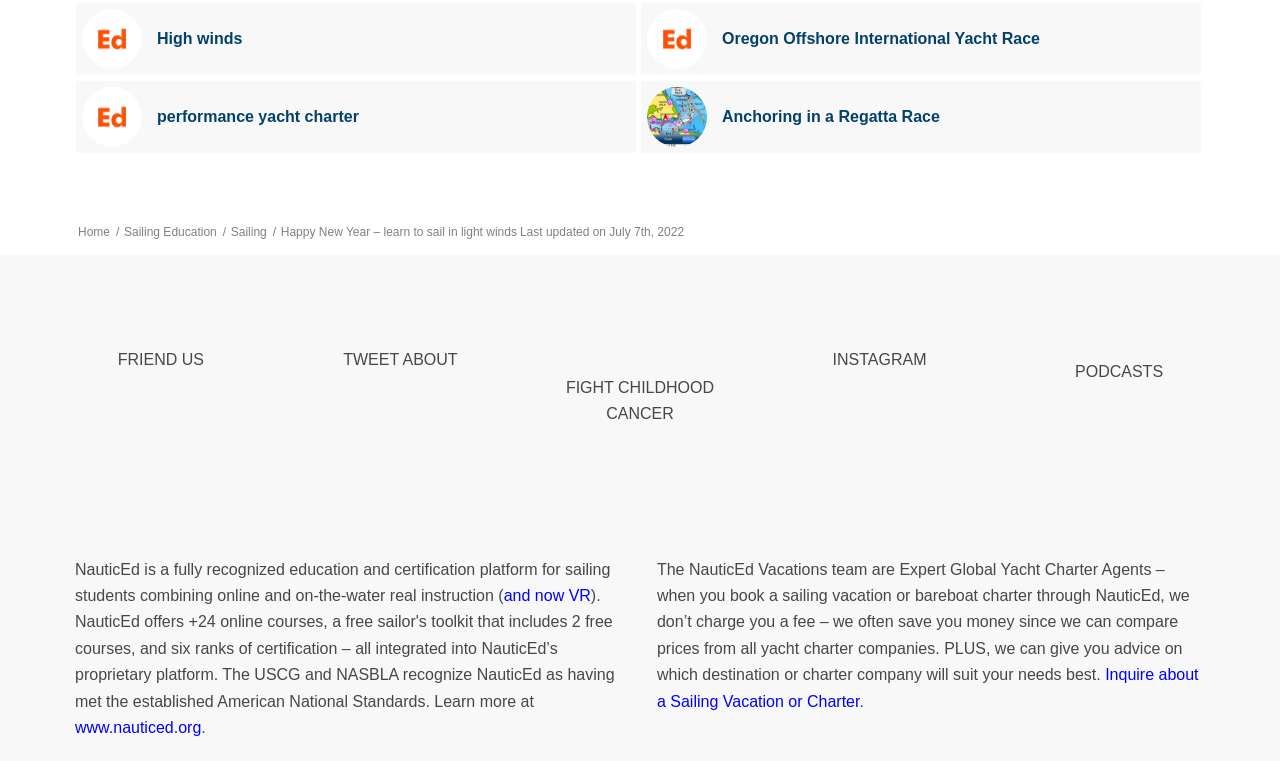Please find the bounding box coordinates of the element that needs to be clicked to perform the following instruction: "Click on the 'High winds' link". The bounding box coordinates should be four float numbers between 0 and 1, represented as [left, top, right, bottom].

[0.059, 0.002, 0.498, 0.099]